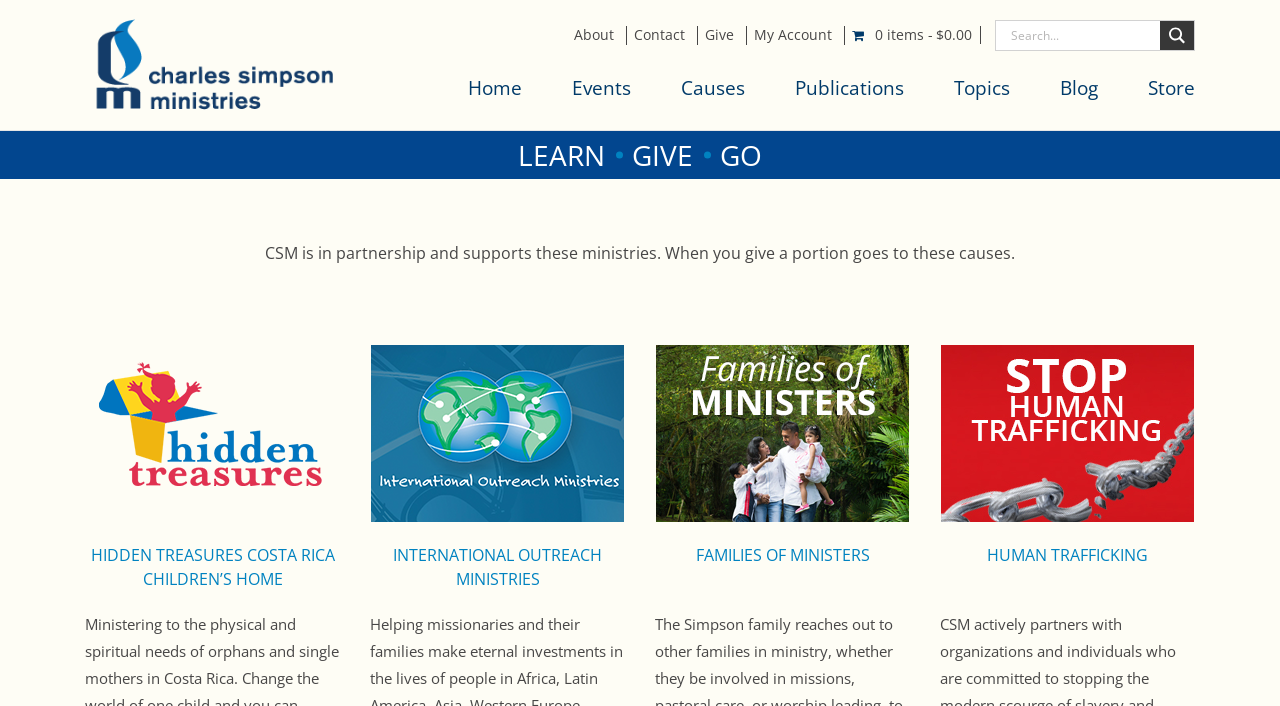What is the purpose of the 'Give' link?
Please answer using one word or phrase, based on the screenshot.

To donate to causes